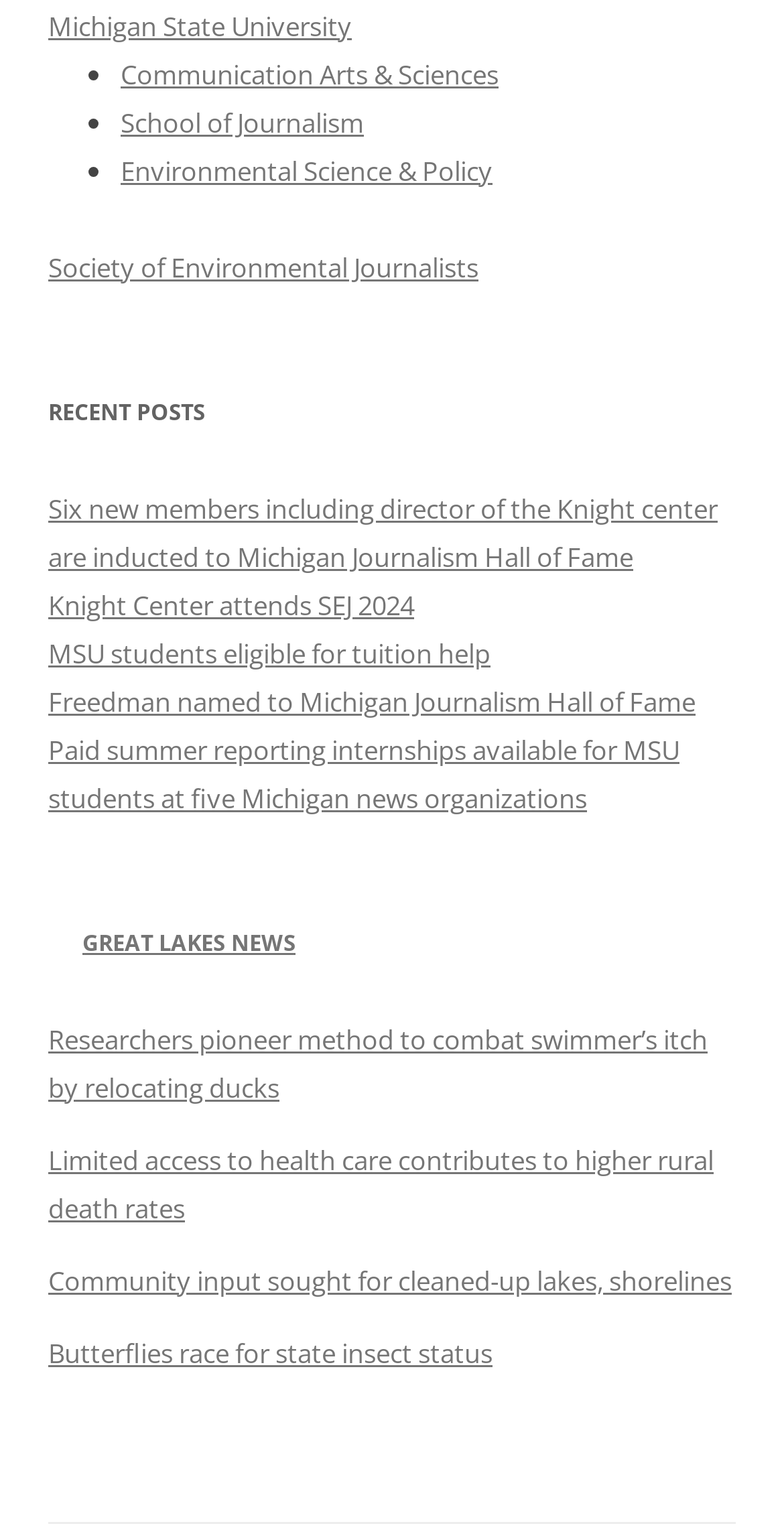Identify the bounding box for the described UI element: "Michigan State University".

[0.062, 0.005, 0.449, 0.028]